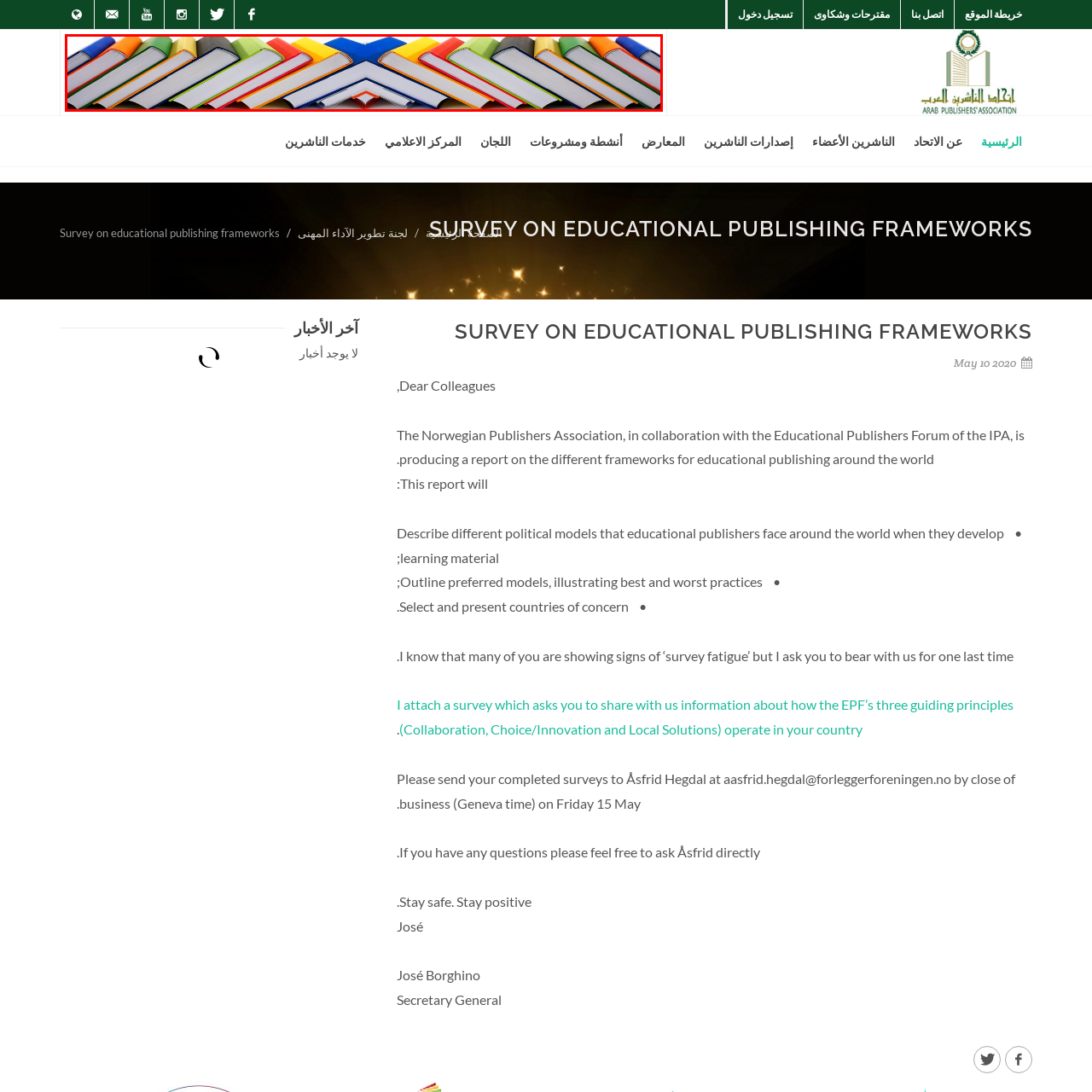Analyze the image highlighted by the red bounding box and give a one-word or phrase answer to the query: How are the books arranged?

Neatly in rows